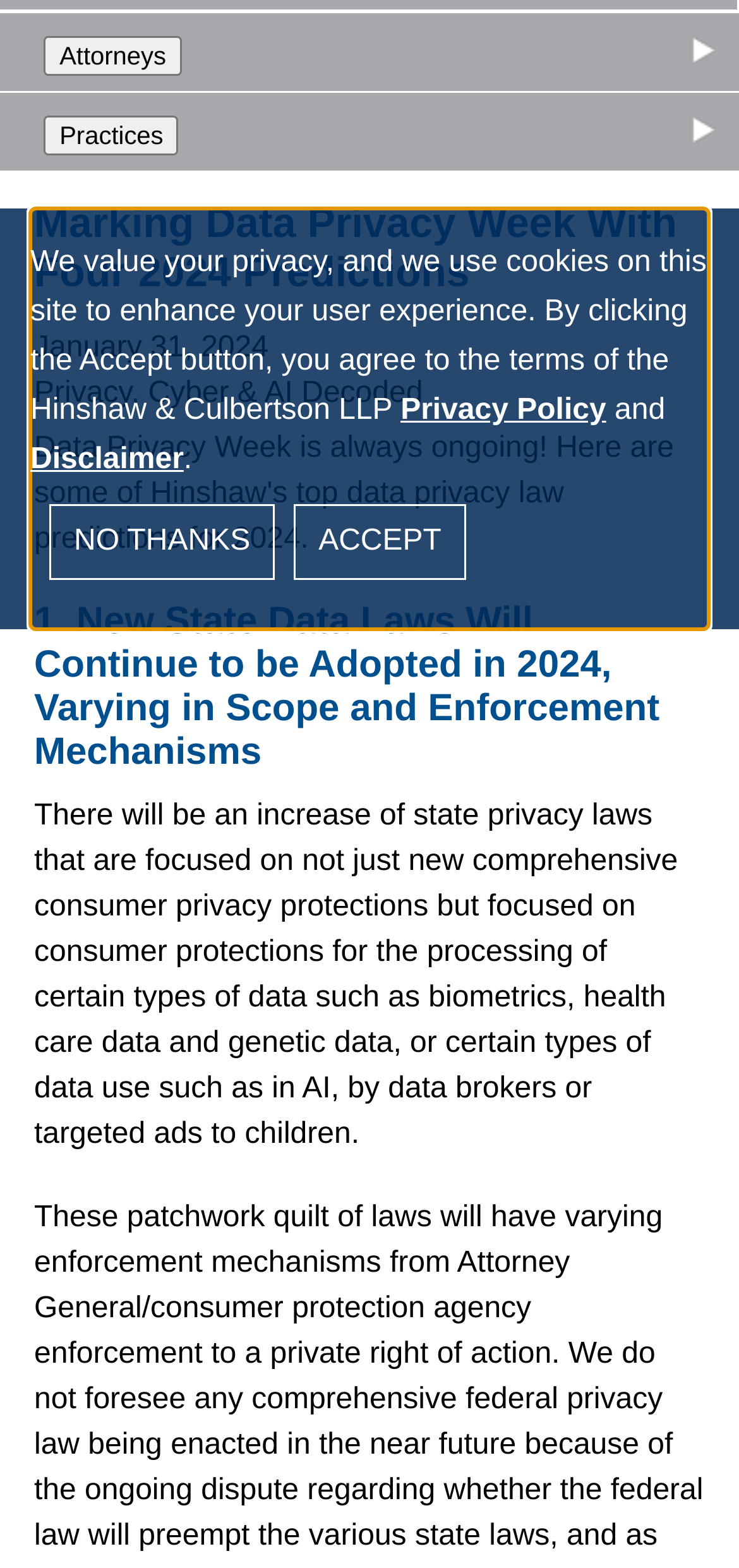Extract the bounding box coordinates for the UI element described by the text: "Attorneys". The coordinates should be in the form of [left, top, right, bottom] with values between 0 and 1.

[0.06, 0.023, 0.245, 0.048]